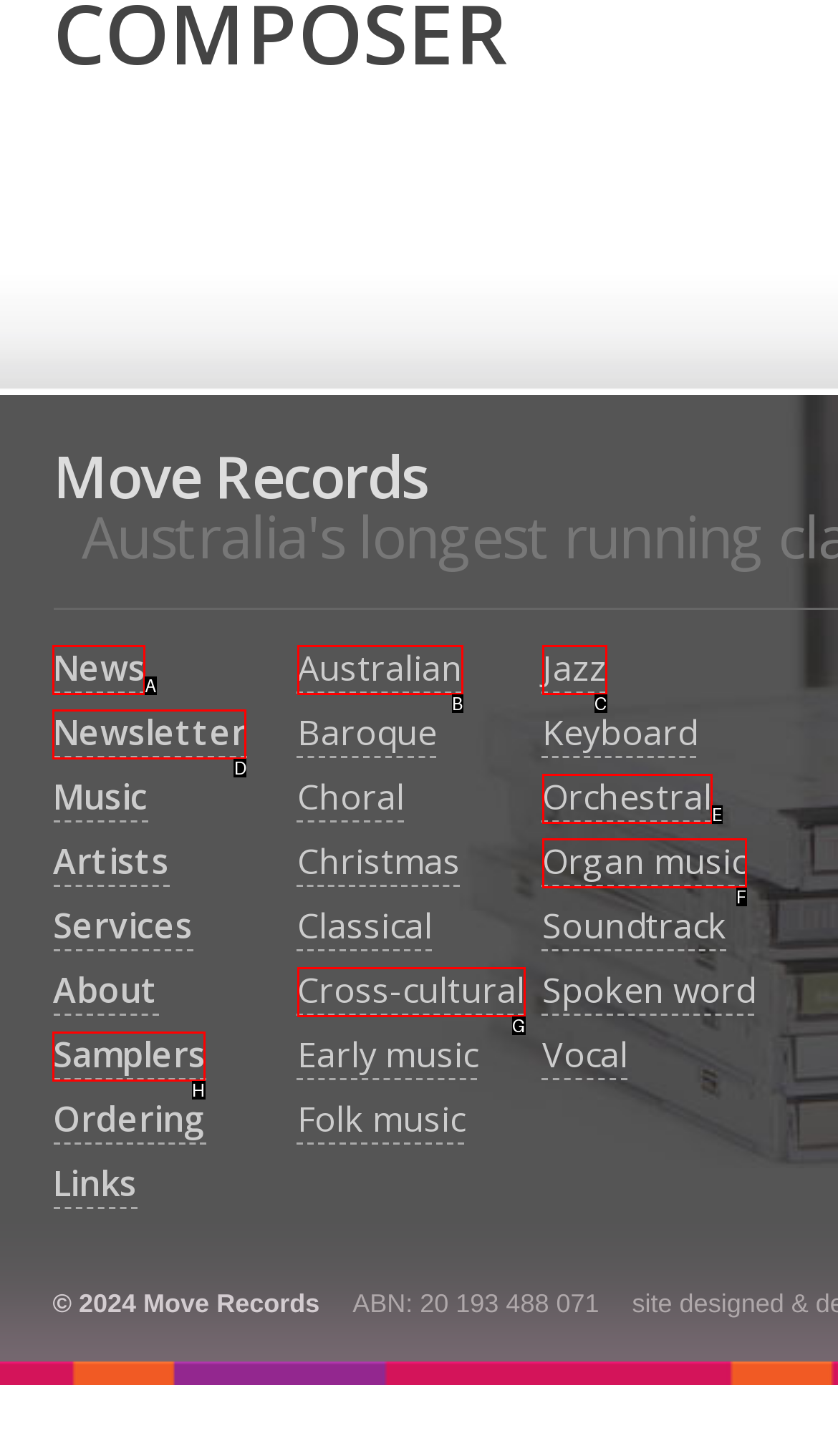Which option should be clicked to execute the task: Click on RV Rentals?
Reply with the letter of the chosen option.

None